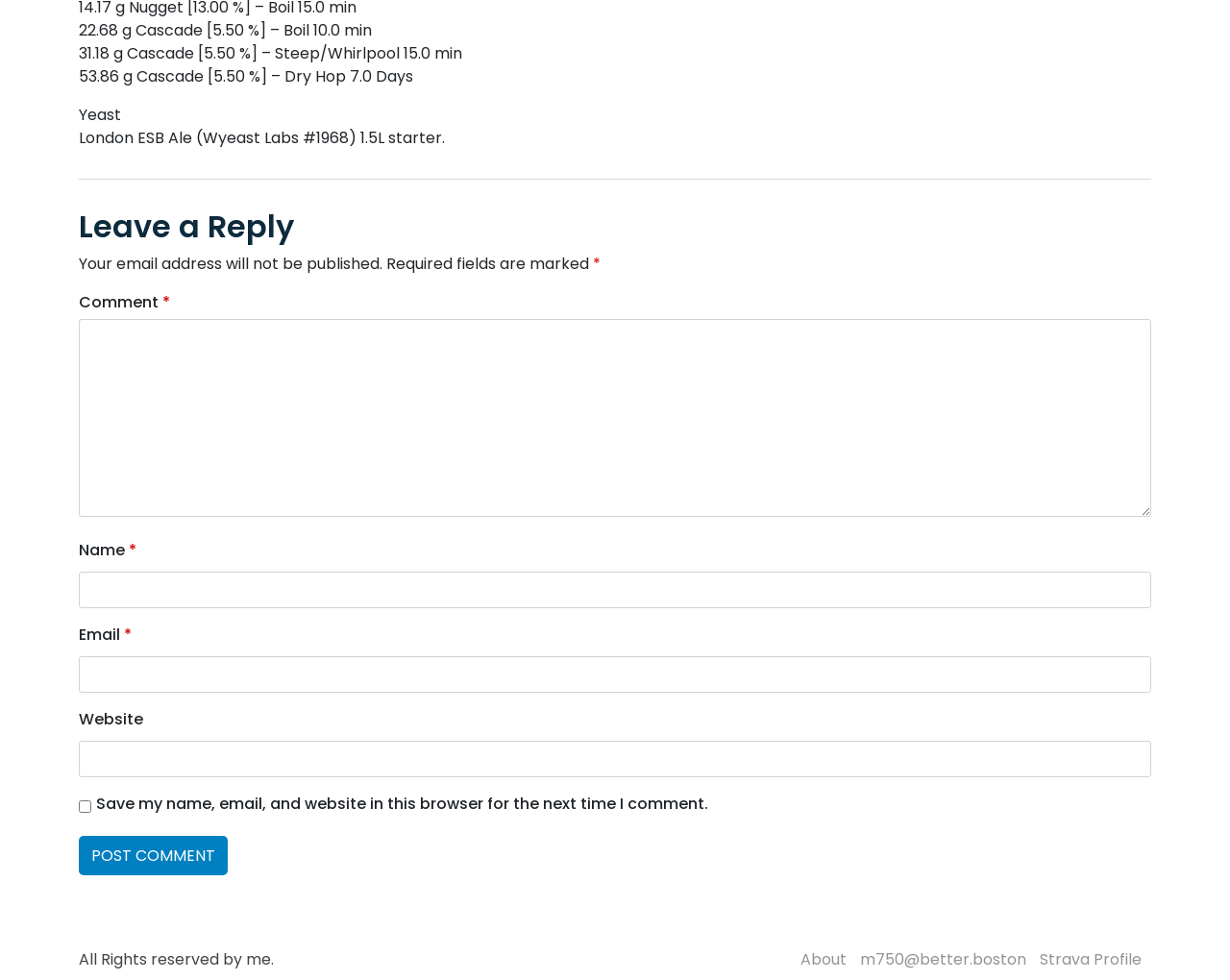Find the bounding box coordinates of the clickable area that will achieve the following instruction: "Post a comment".

[0.064, 0.853, 0.185, 0.894]